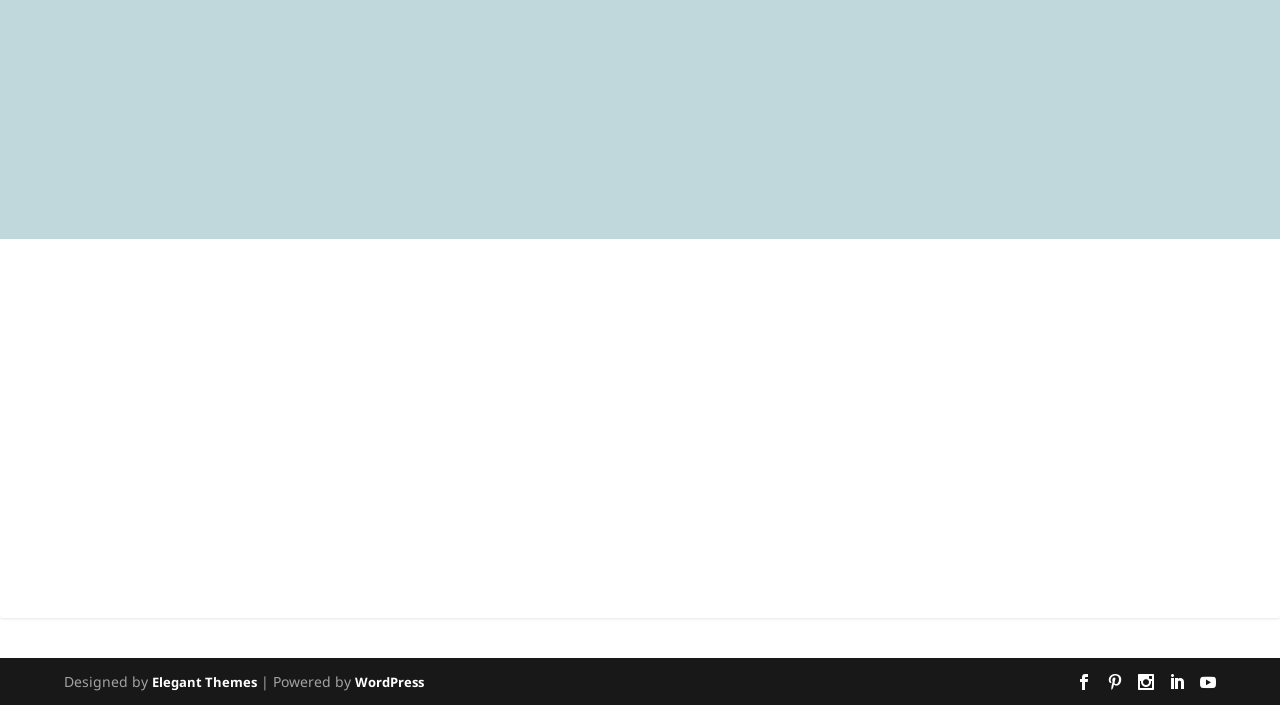What is the theme of the webpage?
Please utilize the information in the image to give a detailed response to the question.

The presence of a contact form and the phrase 'WANT TO REACH OUT? CONTACT ME HERE:' suggests that this webpage is a personal website, where the owner wants to be contacted by visitors.